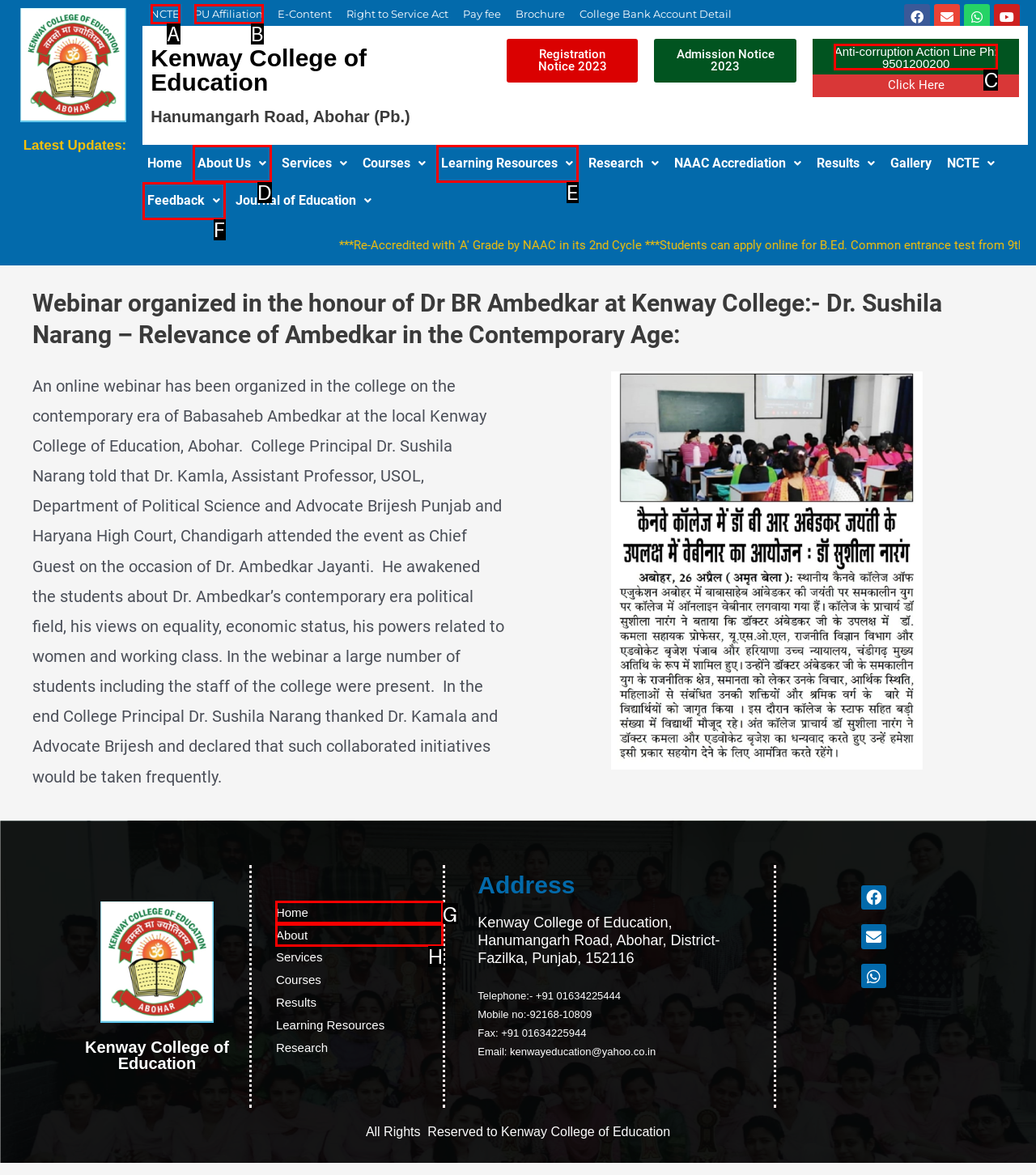Pick the option that best fits the description: Newsdesk. Reply with the letter of the matching option directly.

None